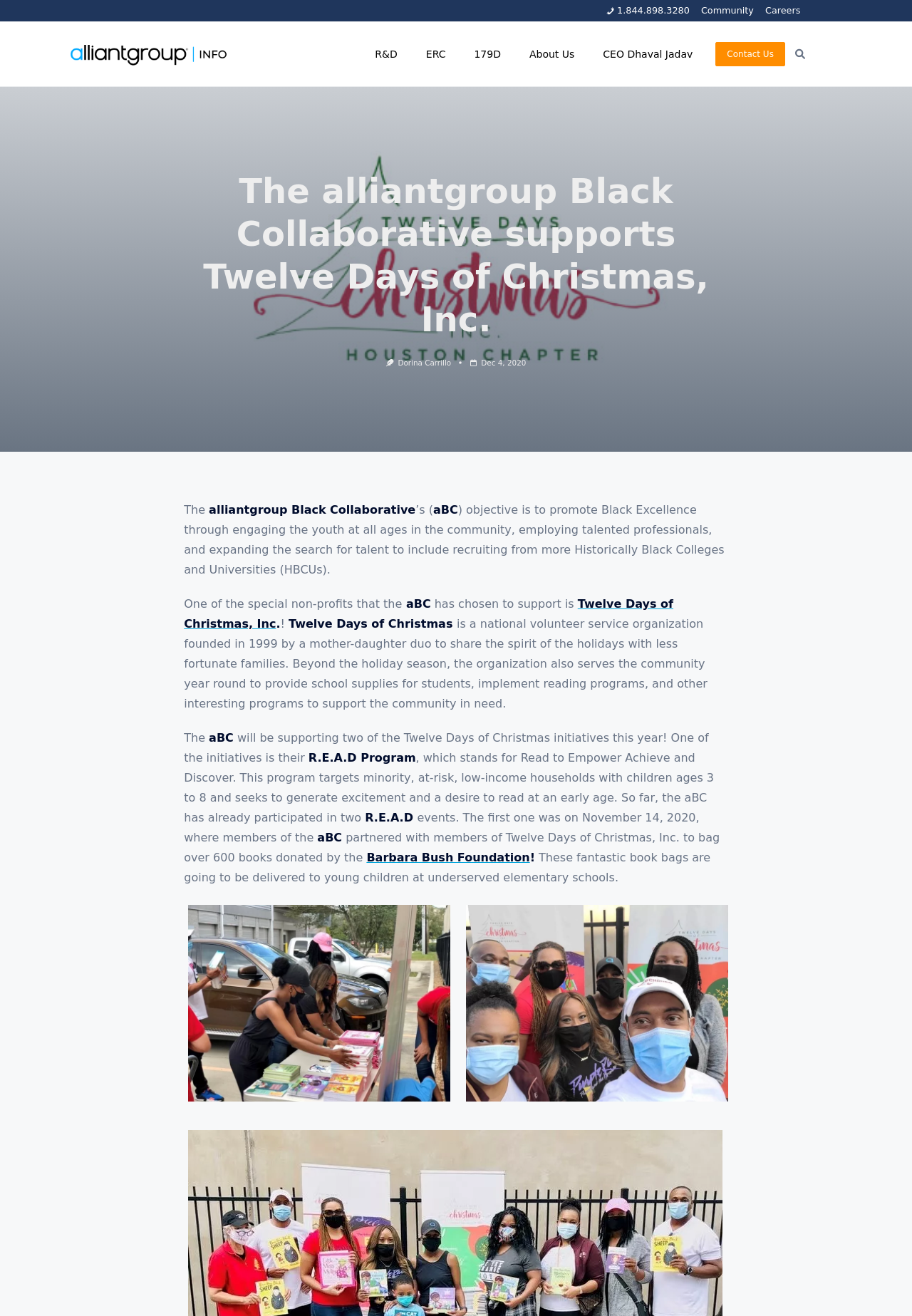Determine the bounding box coordinates of the element's region needed to click to follow the instruction: "Visit the Community page". Provide these coordinates as four float numbers between 0 and 1, formatted as [left, top, right, bottom].

[0.762, 0.004, 0.833, 0.012]